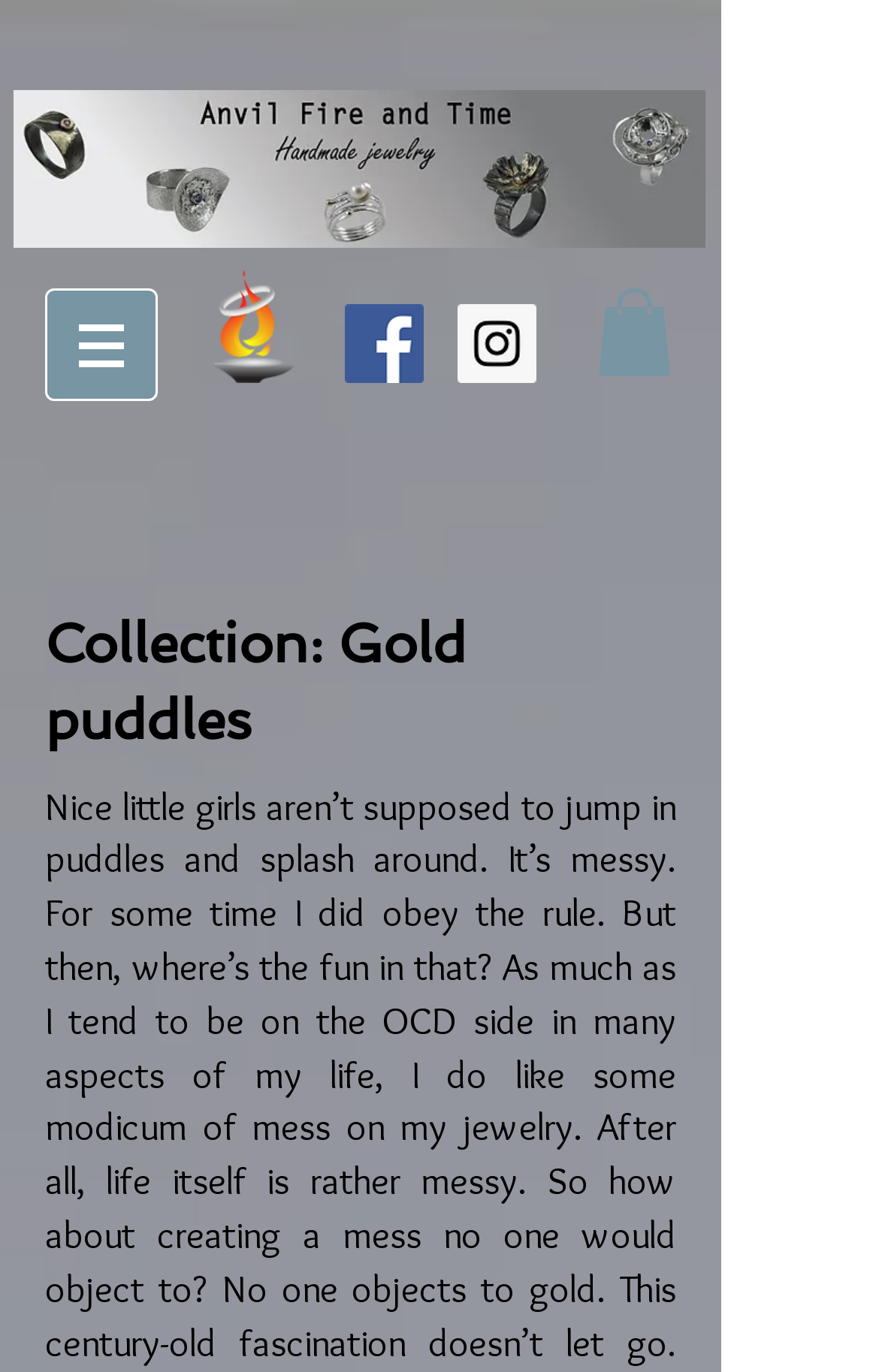What is the filename of the website image?
Please give a detailed and elaborate answer to the question.

I found the answer by looking at the image element with the filename 'Website.jpg', which is likely the main image of the website.